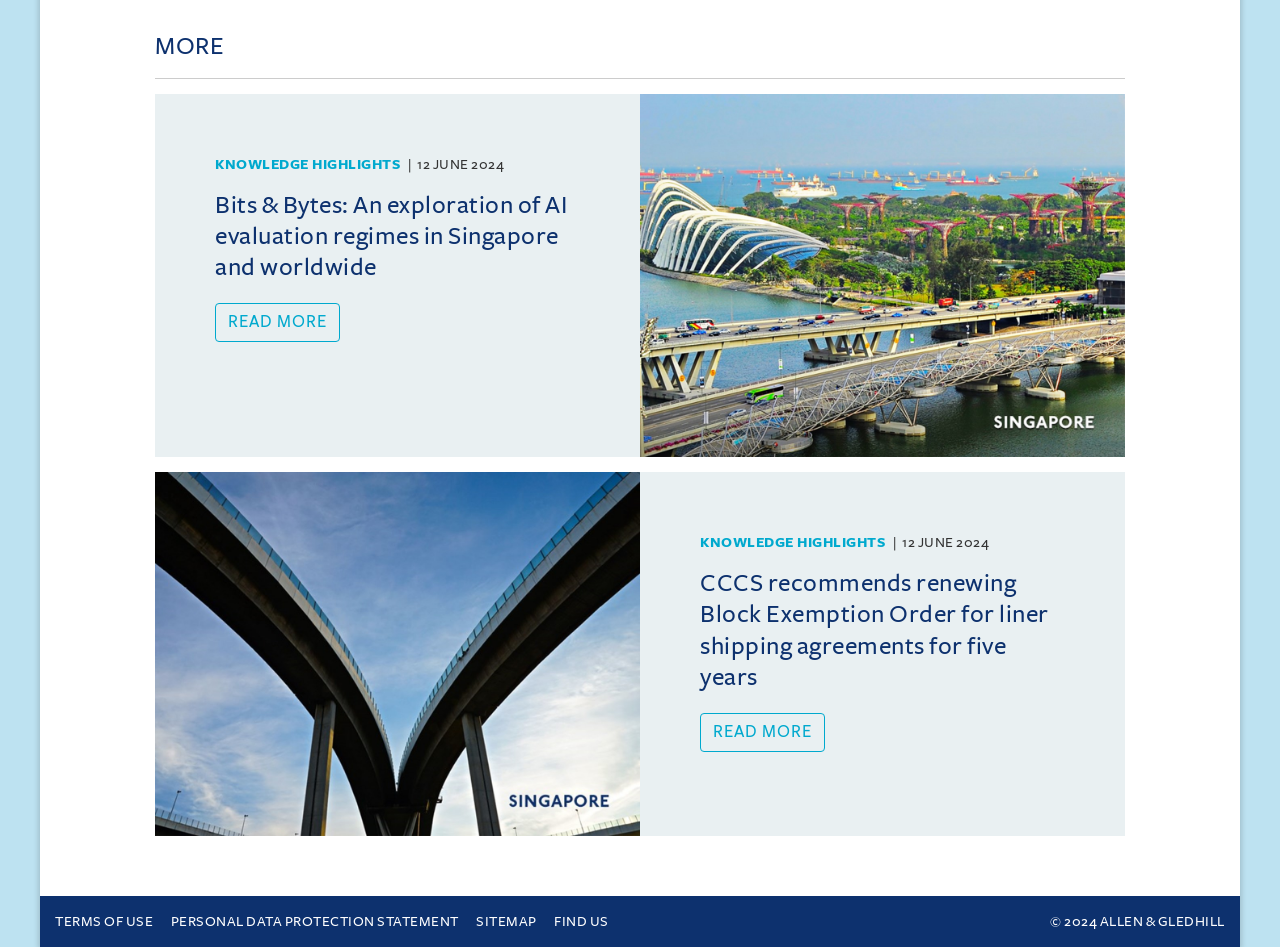What is the name of the organization at the bottom of the page?
Give a comprehensive and detailed explanation for the question.

I found the name by looking at the StaticText element '© 2024 ALLEN & GLEDHILL' which is a child of the contentinfo element at the bottom of the page.